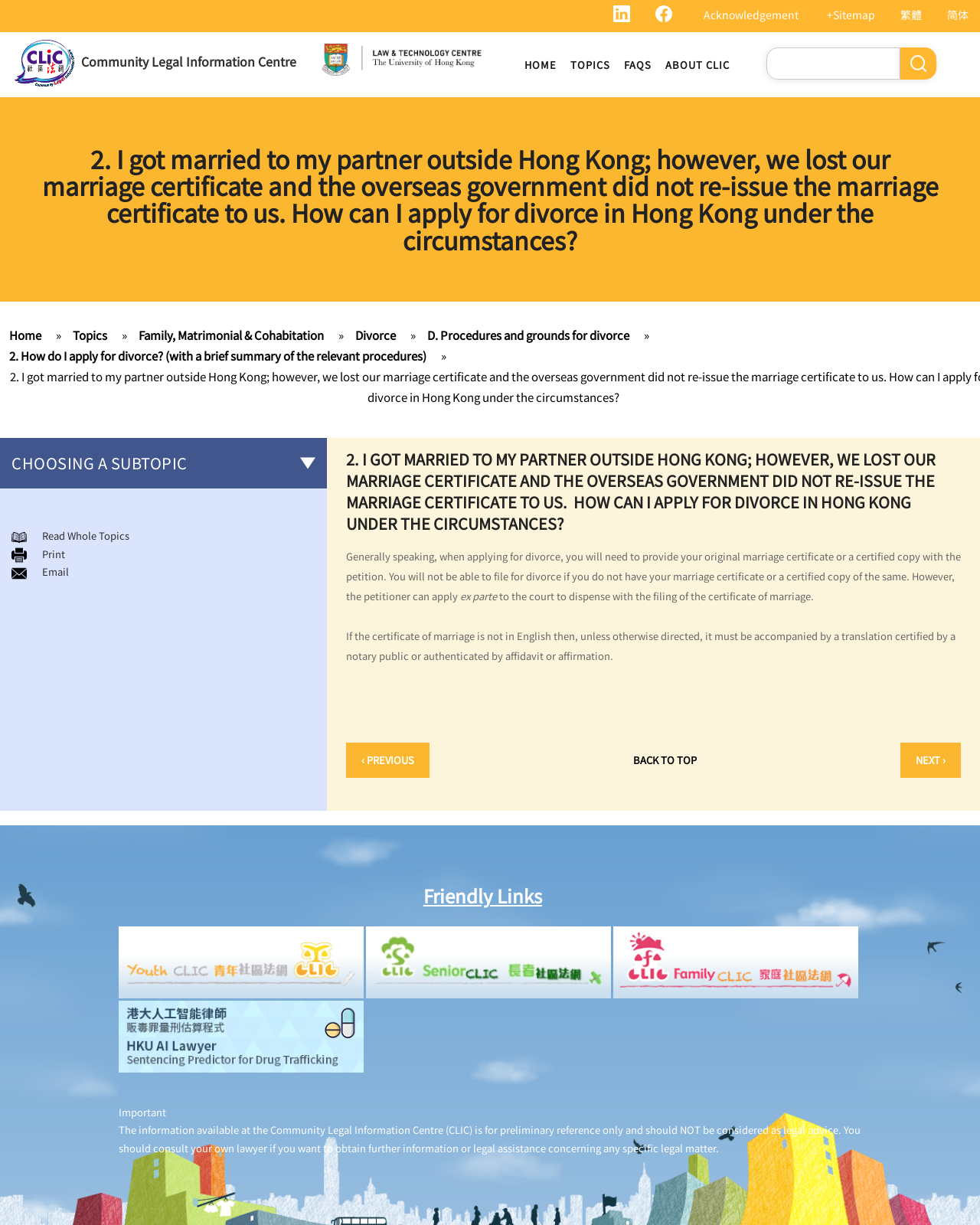Find the bounding box coordinates of the clickable area that will achieve the following instruction: "Email the content".

[0.043, 0.461, 0.07, 0.473]